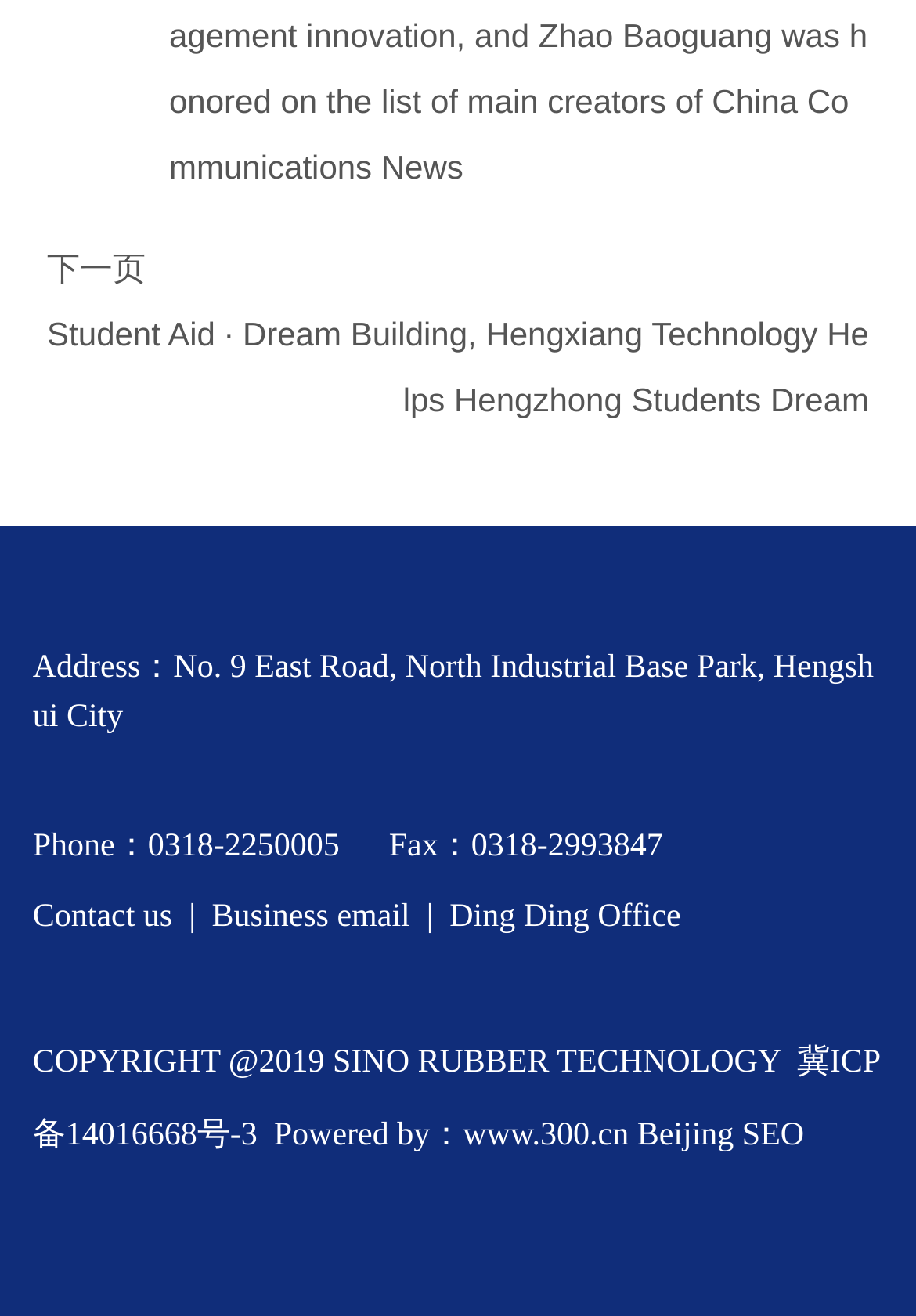What is the address of the company?
Using the image as a reference, deliver a detailed and thorough answer to the question.

I found the address by looking at the static text element that says 'Address：No. 9 East Road, North Industrial Base Park, Hengshui City' which is located at the coordinates [0.036, 0.494, 0.954, 0.558].